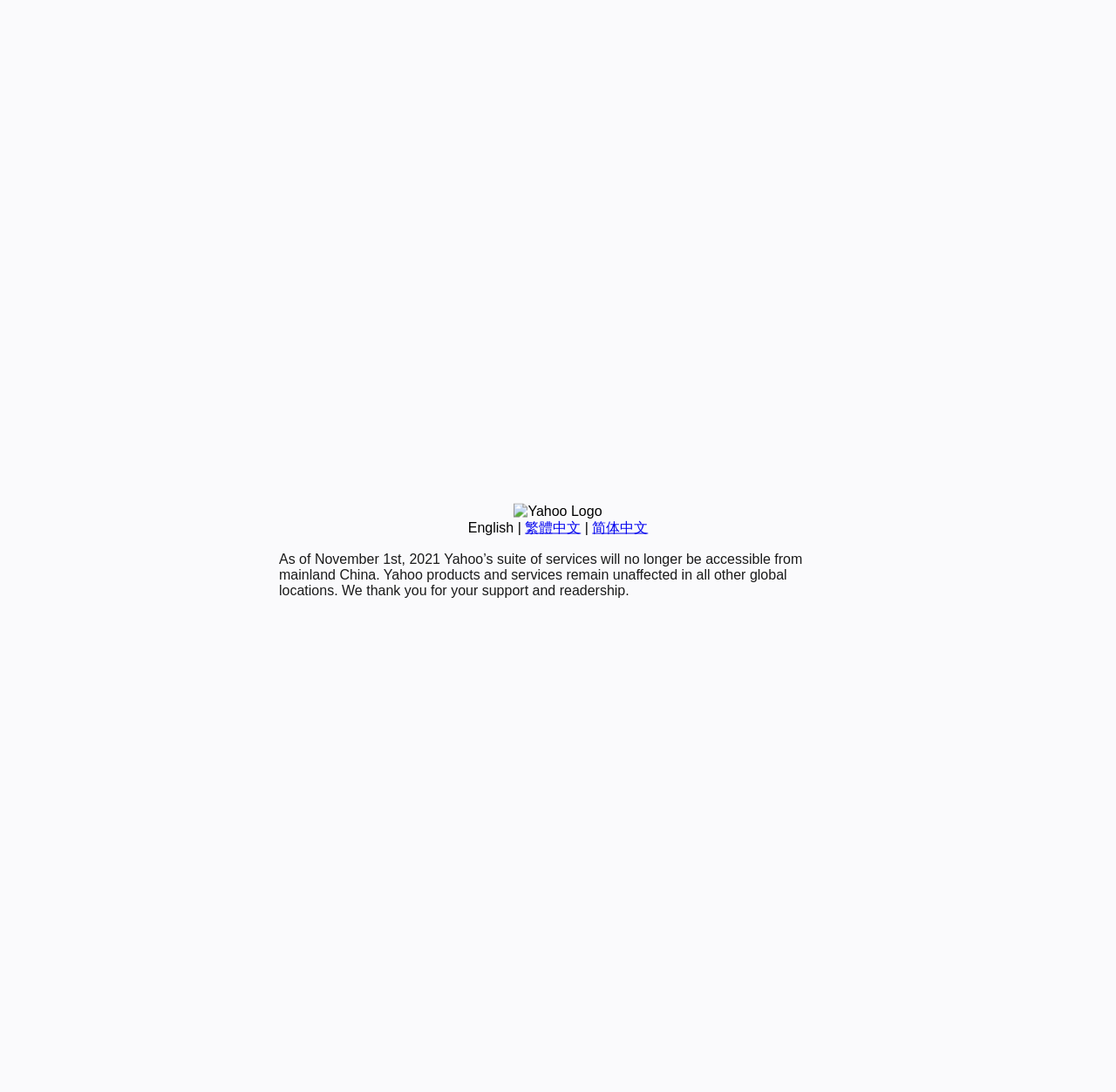Extract the bounding box for the UI element that matches this description: "繁體中文".

[0.47, 0.476, 0.52, 0.49]